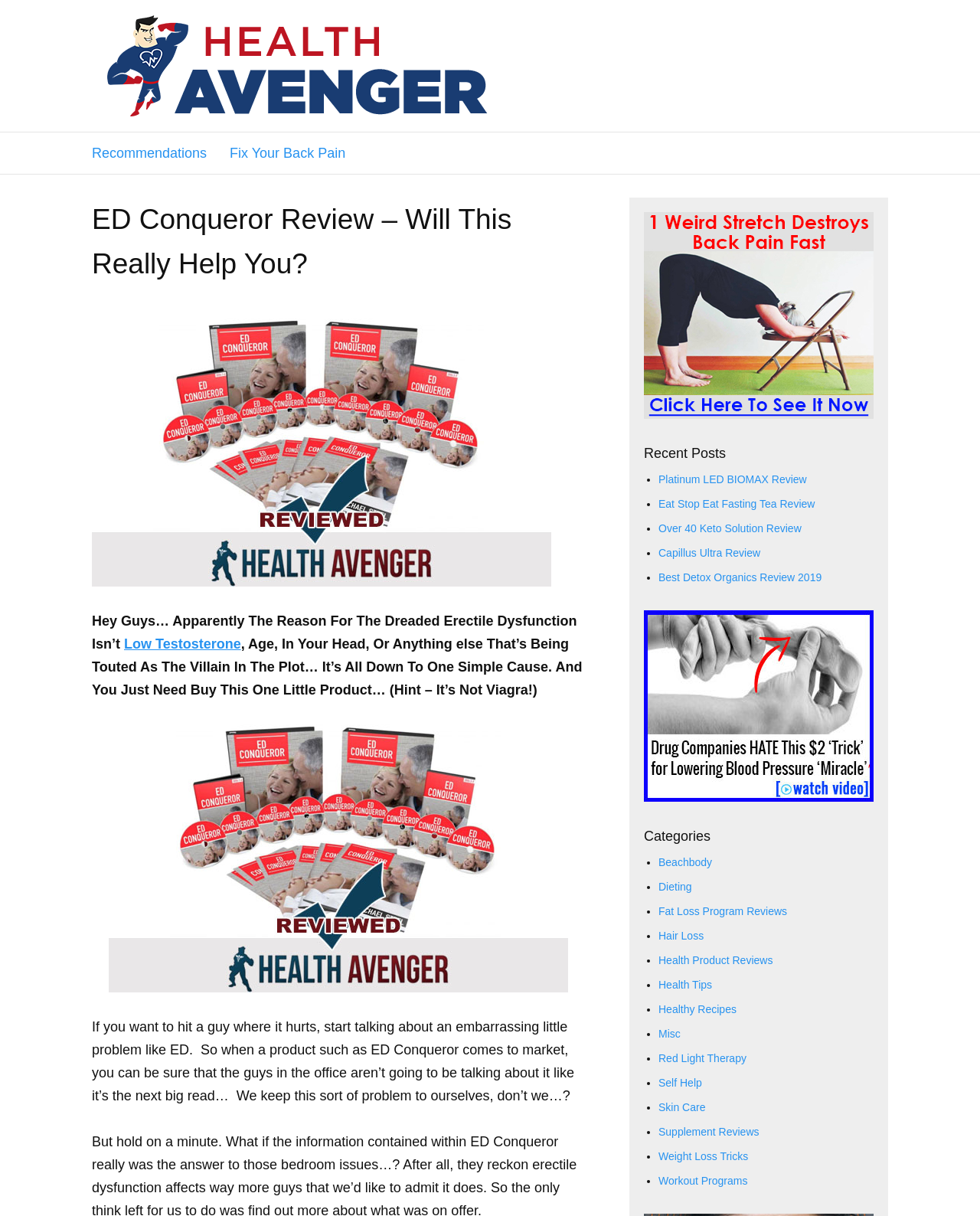Answer the following inquiry with a single word or phrase:
What is the text above the image 'ed conqueror review'?

Hey Guys… Apparently The Reason For The Dreaded Erectile Dysfunction Isn’t